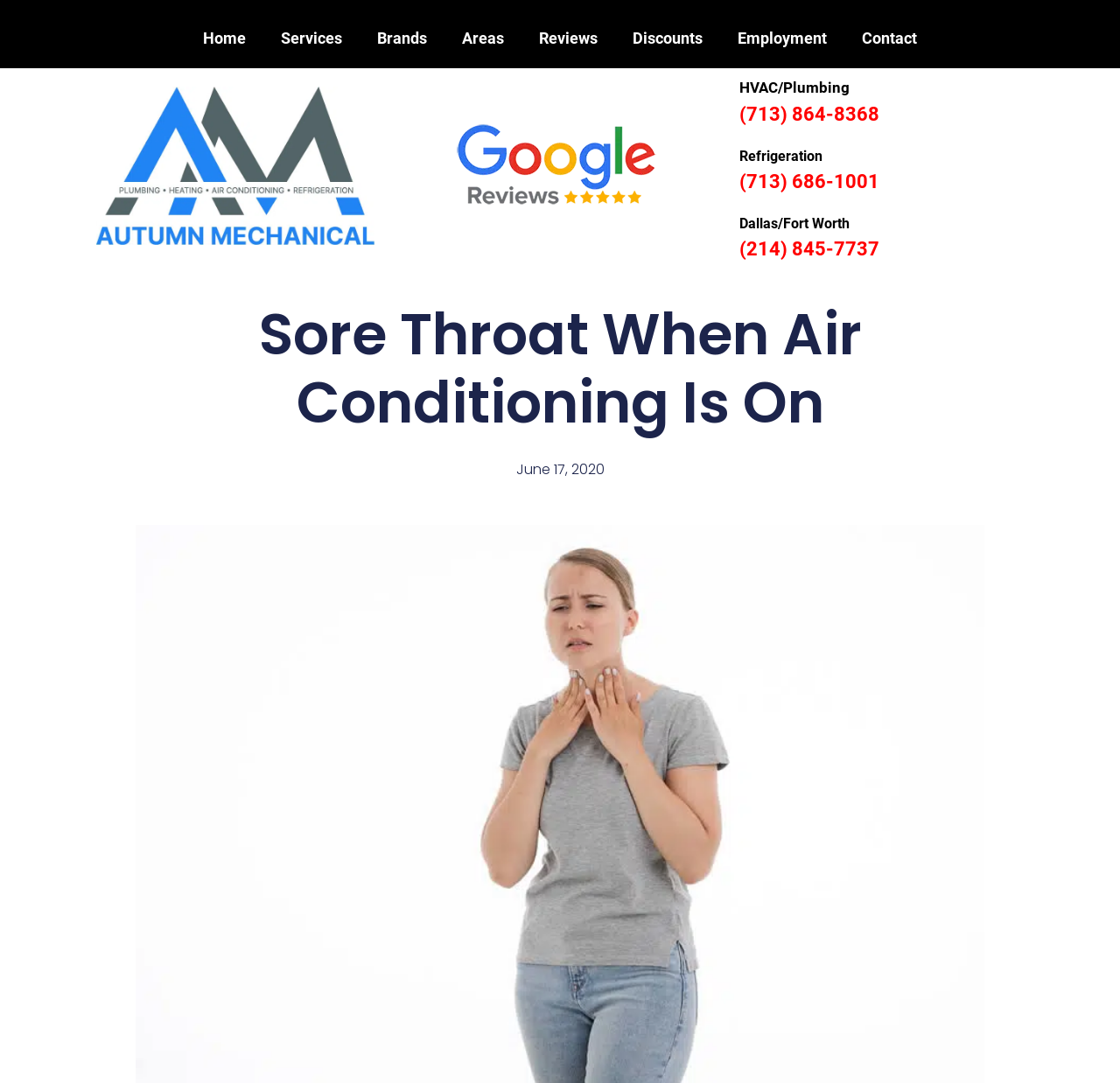Please indicate the bounding box coordinates for the clickable area to complete the following task: "Learn about Residential and Commercial HVAC Houston". The coordinates should be specified as four float numbers between 0 and 1, i.e., [left, top, right, bottom].

[0.086, 0.08, 0.334, 0.226]